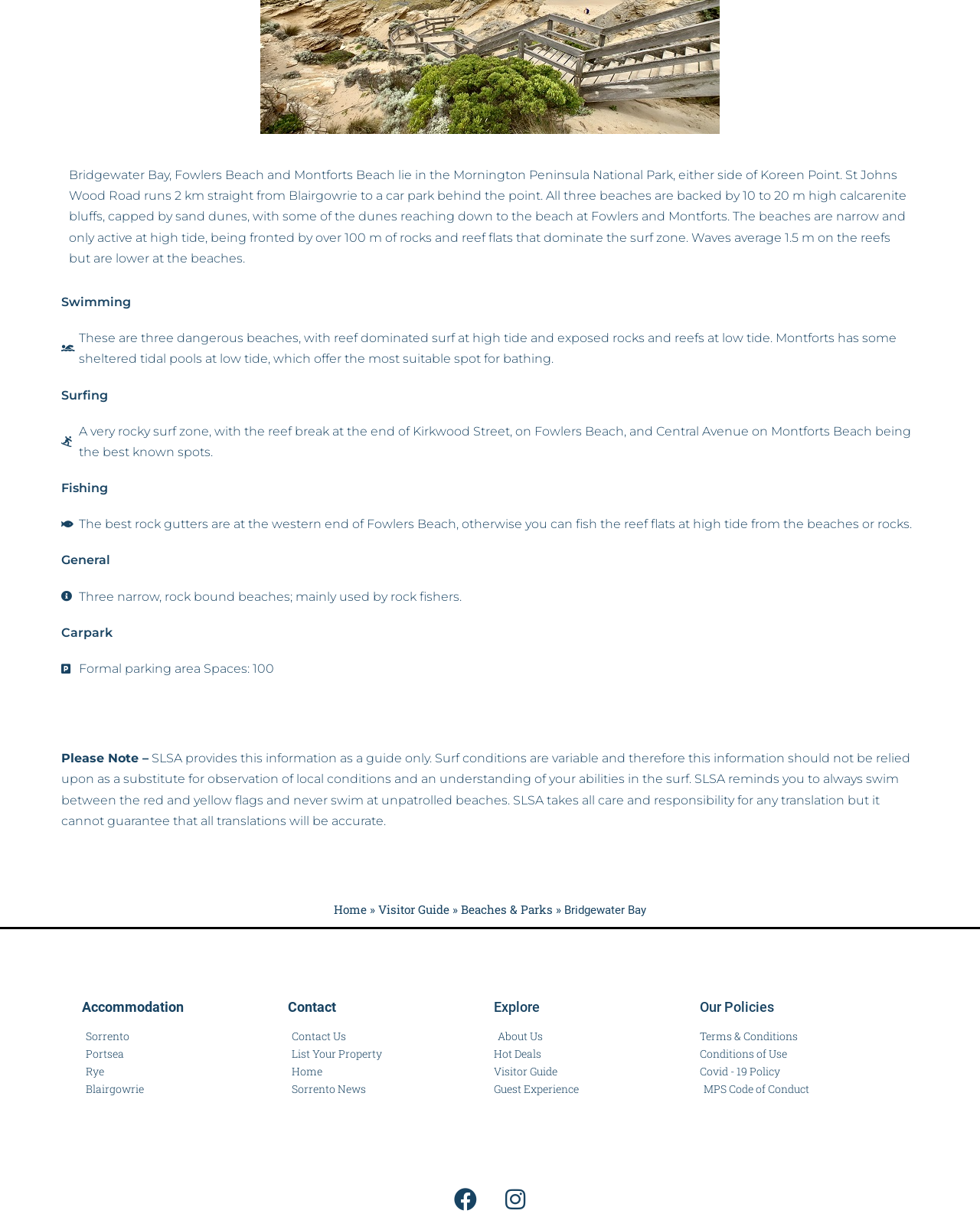Extract the bounding box coordinates for the UI element described by the text: "Covid - 19 Policy". The coordinates should be in the form of [left, top, right, bottom] with values between 0 and 1.

[0.714, 0.866, 0.796, 0.877]